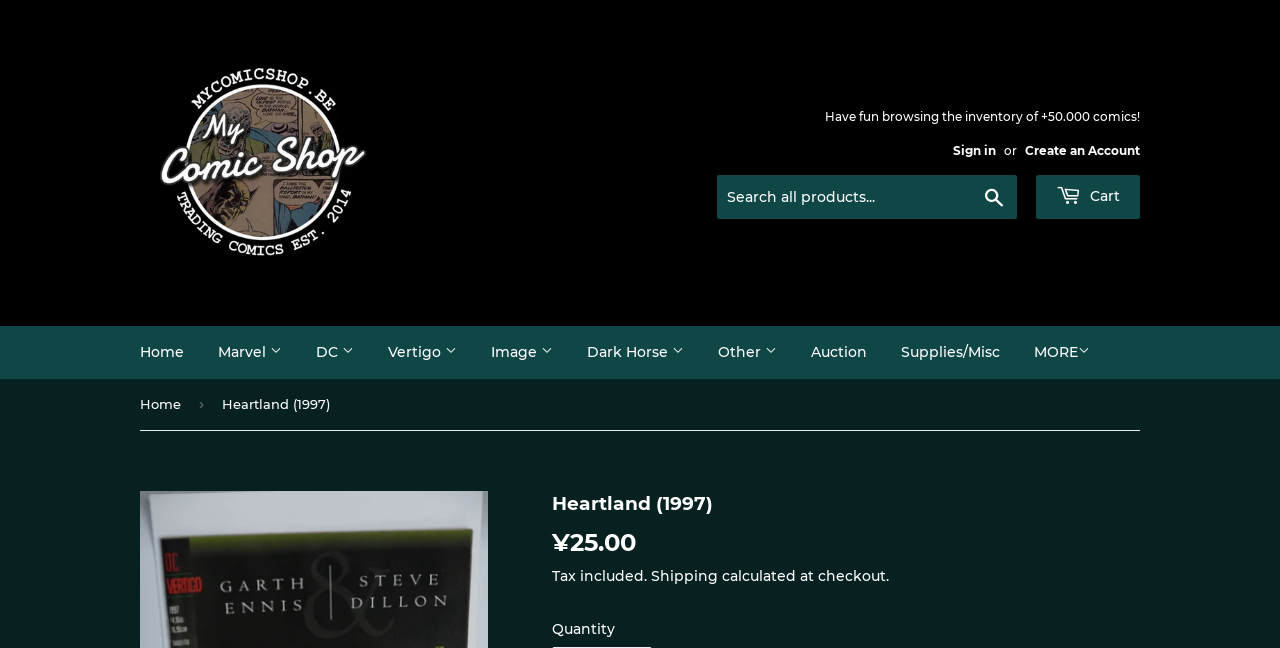What is the price of the comic 'Heartland (1997)'?
Please provide a single word or phrase as the answer based on the screenshot.

¥25.00